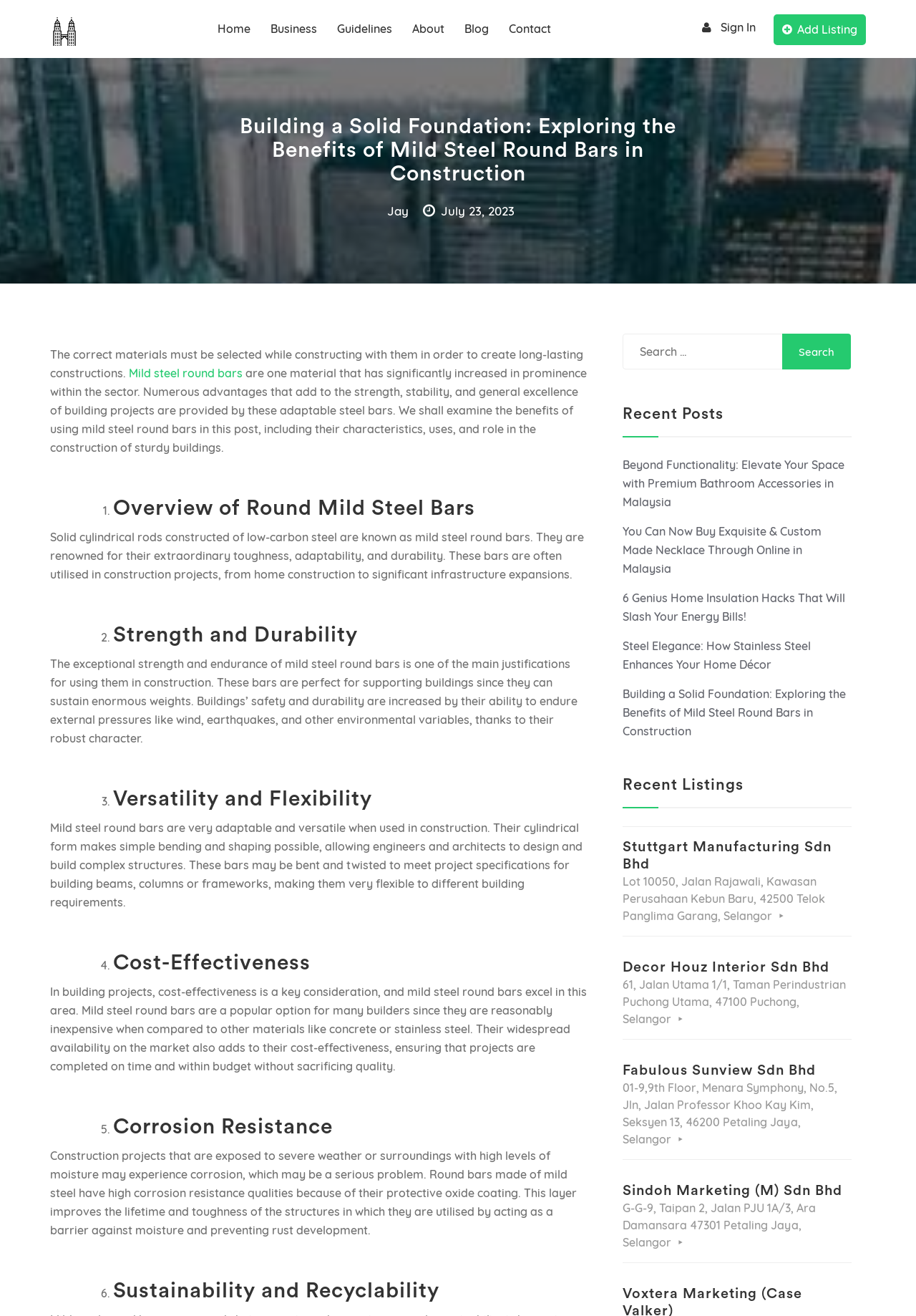Predict the bounding box of the UI element based on this description: "Add Listing".

[0.845, 0.011, 0.945, 0.034]